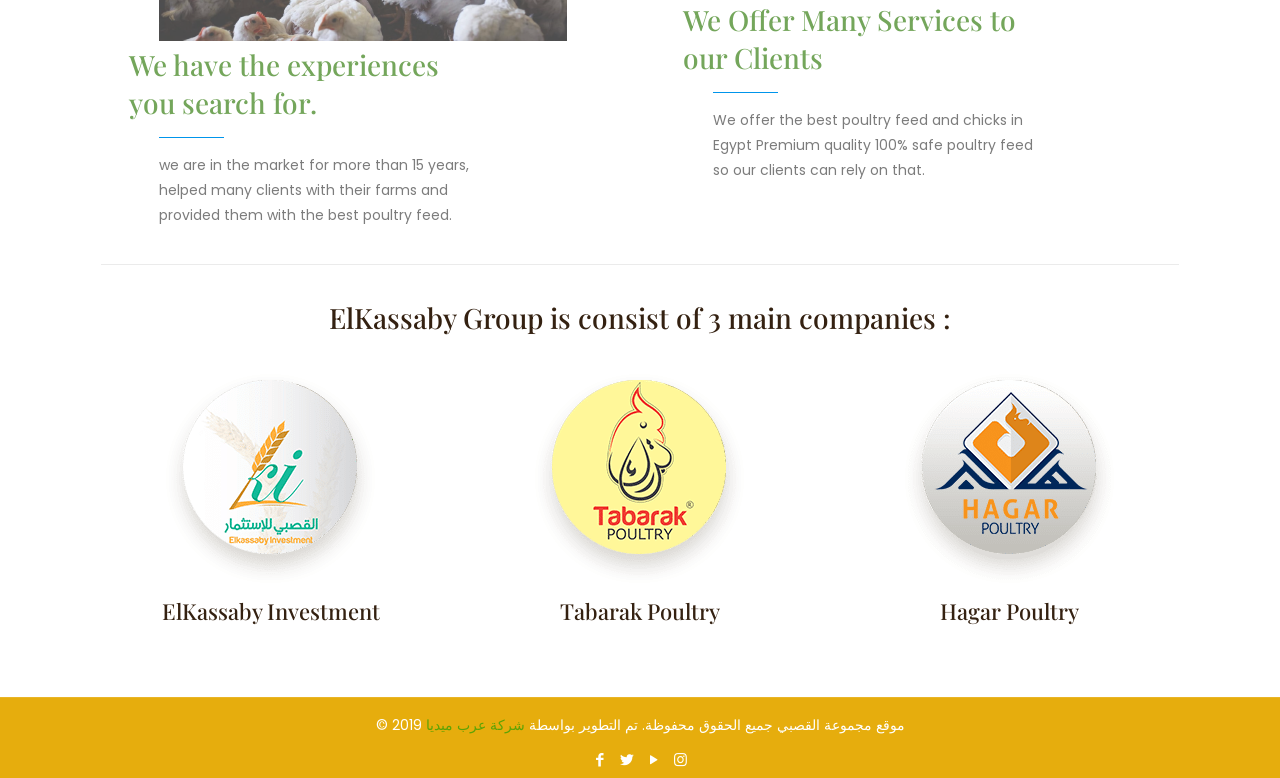Locate the bounding box of the UI element described in the following text: "شركة عرب ميديا".

[0.332, 0.918, 0.41, 0.944]